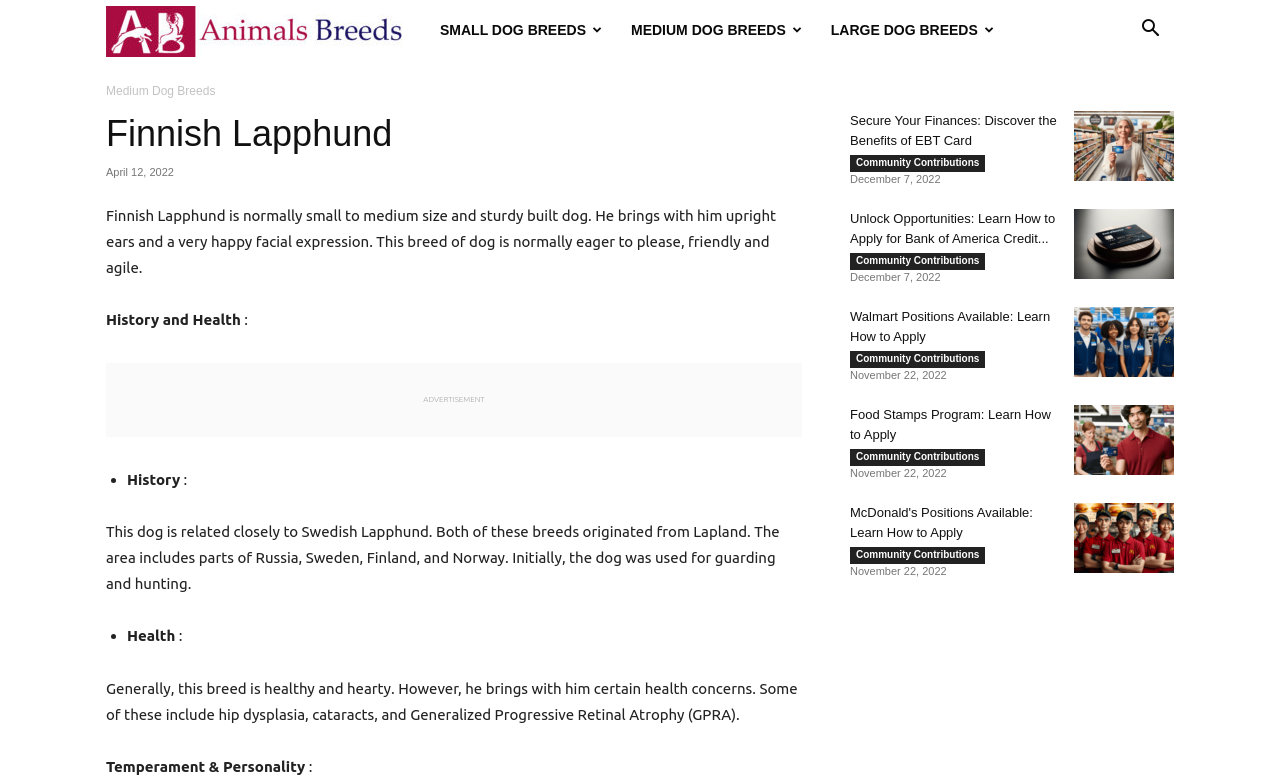Determine the bounding box coordinates for the clickable element required to fulfill the instruction: "View 'Small Dog Breeds'". Provide the coordinates as four float numbers between 0 and 1, i.e., [left, top, right, bottom].

[0.333, 0.0, 0.482, 0.077]